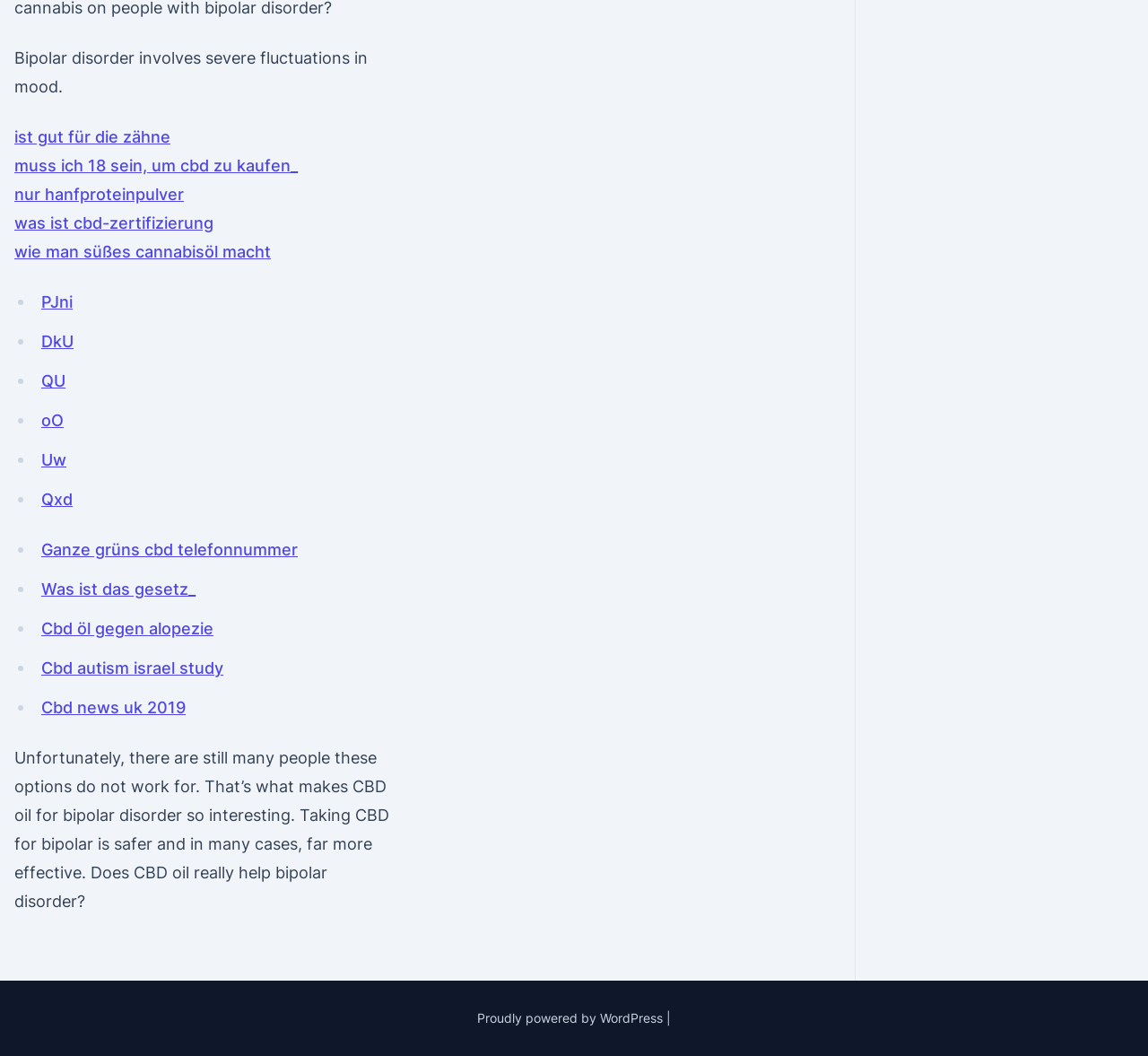Please identify the bounding box coordinates of the area I need to click to accomplish the following instruction: "Visit the website powered by WordPress".

[0.416, 0.957, 0.58, 0.971]